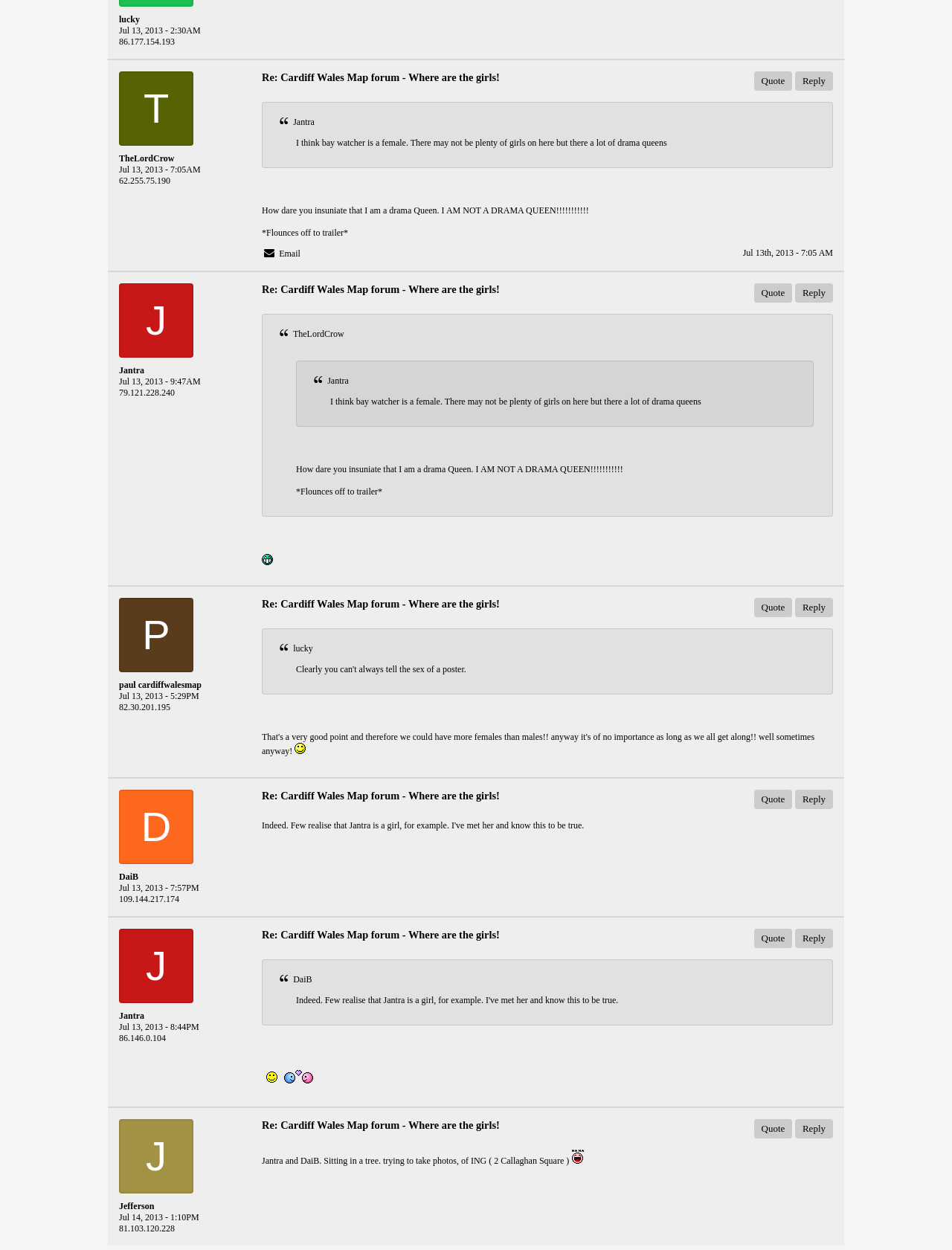Please indicate the bounding box coordinates of the element's region to be clicked to achieve the instruction: "View messages from TheLordCrow". Provide the coordinates as four float numbers between 0 and 1, i.e., [left, top, right, bottom].

[0.125, 0.123, 0.227, 0.132]